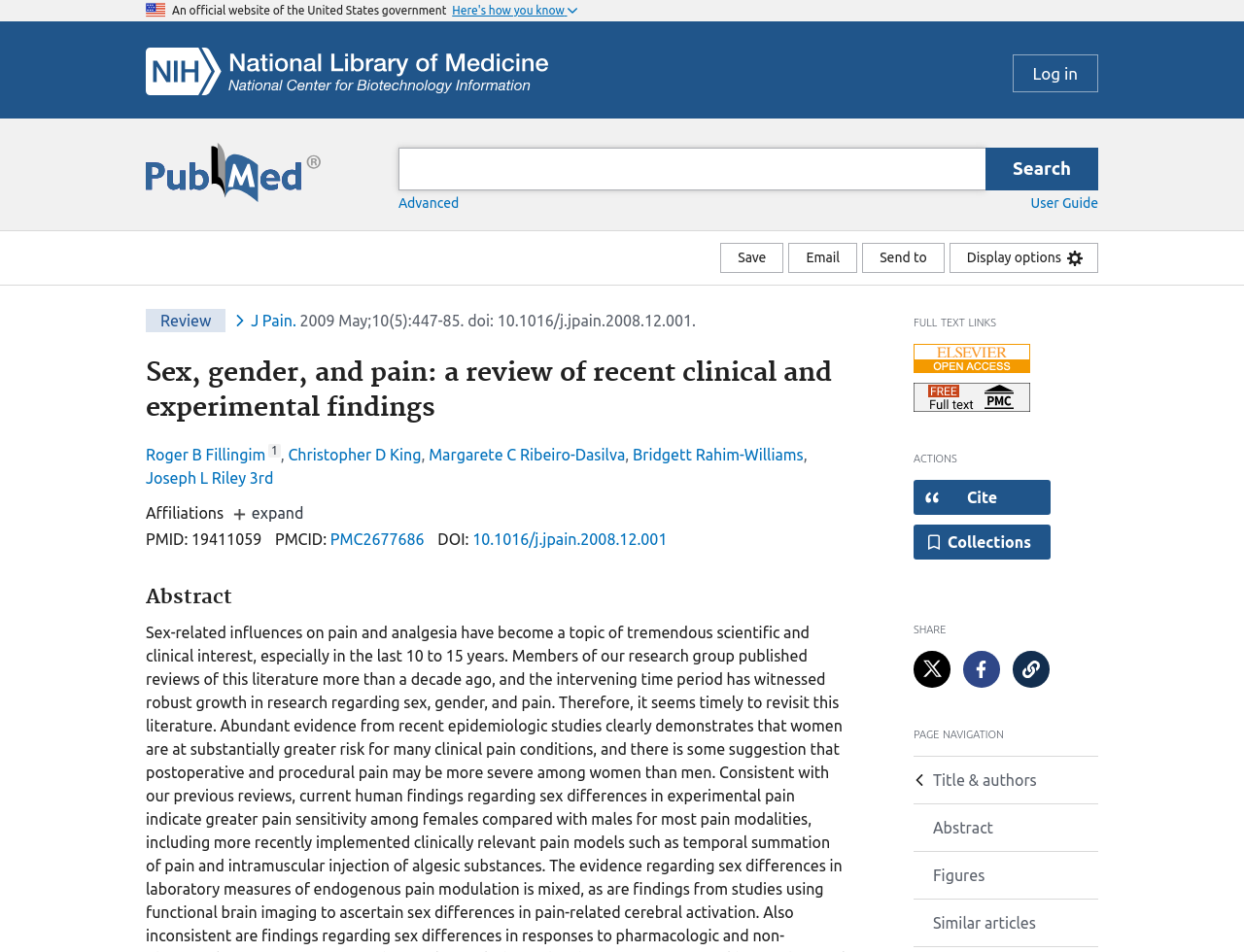Please determine the bounding box coordinates of the section I need to click to accomplish this instruction: "Search for articles".

[0.305, 0.155, 0.898, 0.2]